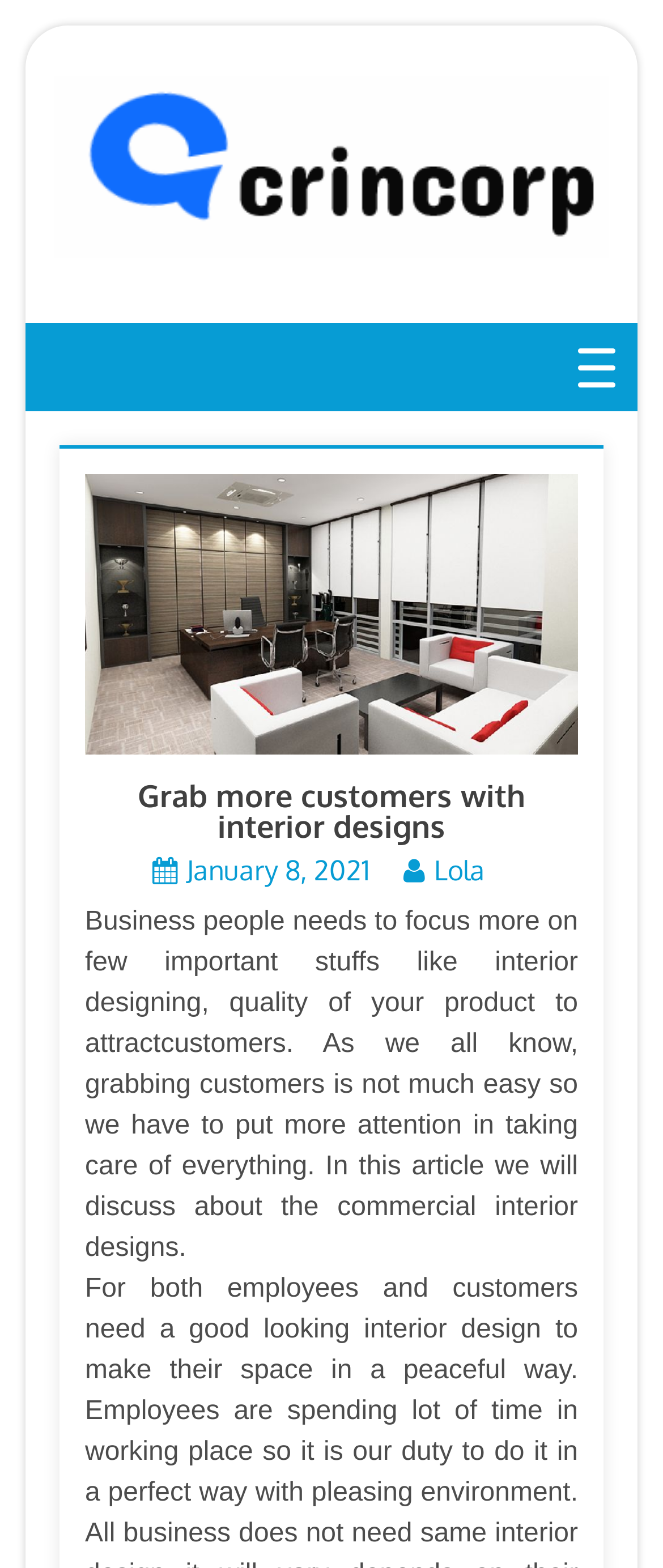Who is the author of the article?
Please ensure your answer is as detailed and informative as possible.

The author of the article can be determined by looking at the link element with the text 'Lola' which is located below the heading and the time element.